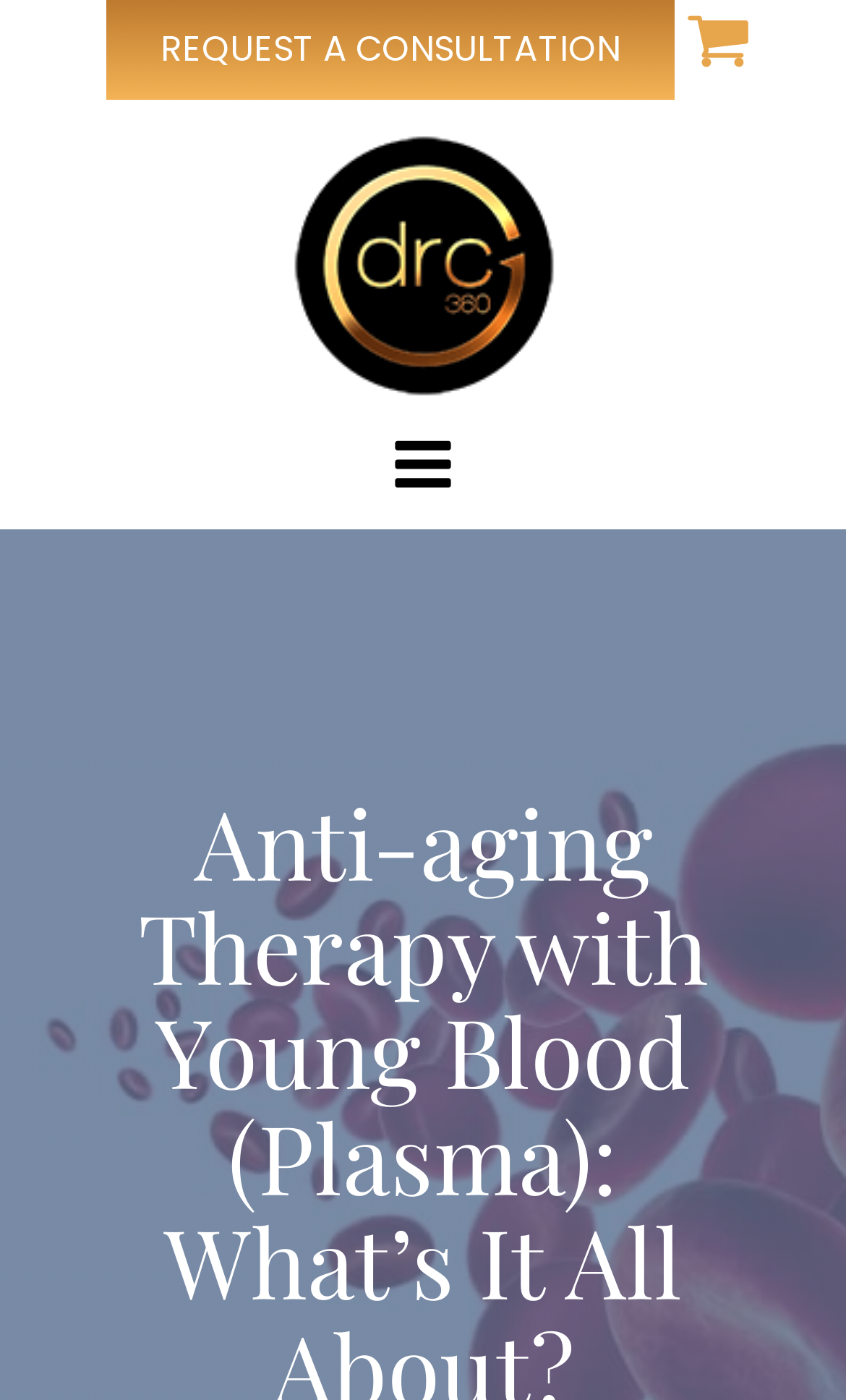What is the icon next to the link 'REQUEST A CONSULTATION'?
Examine the screenshot and reply with a single word or phrase.

Shopping cart